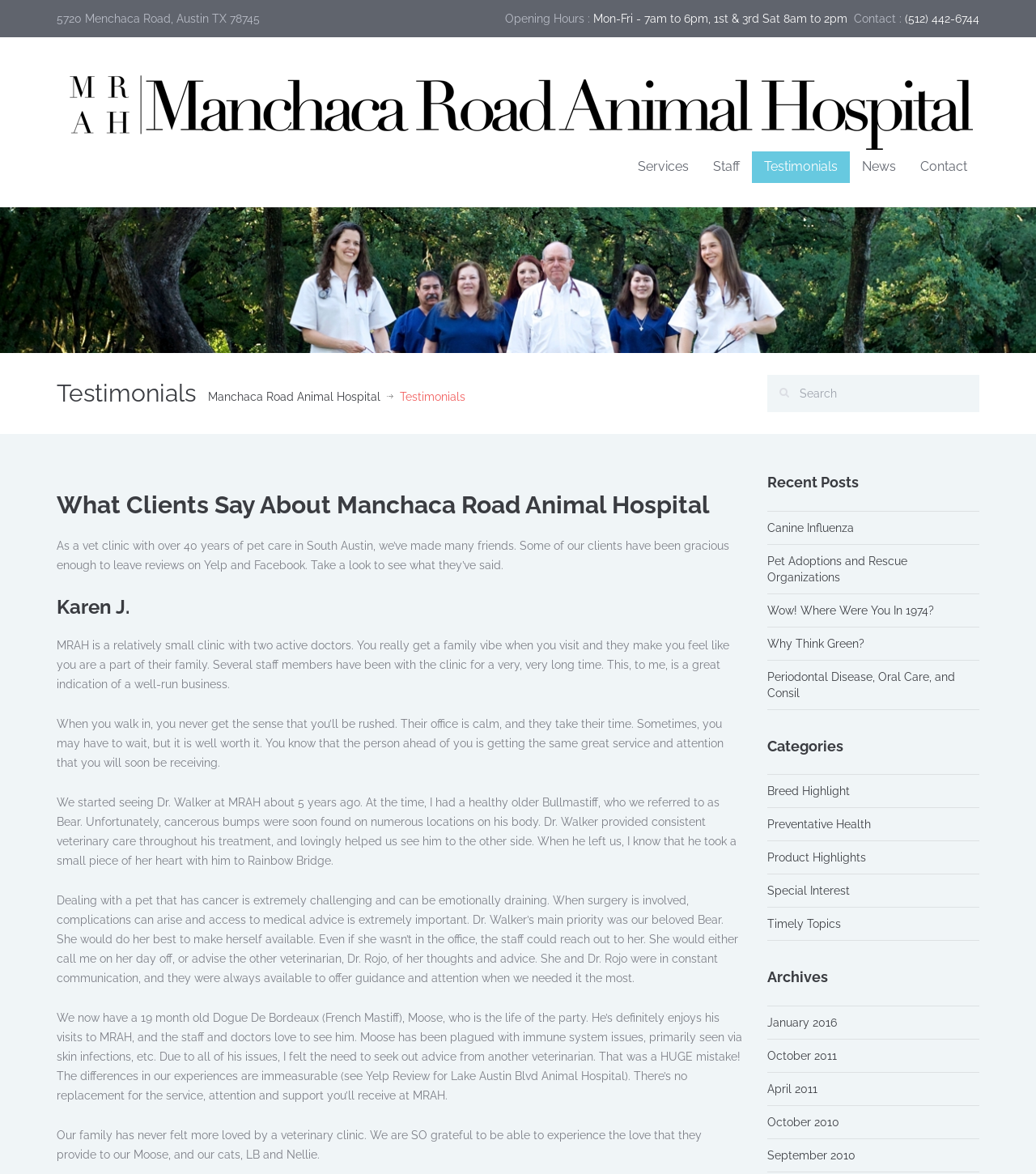How many links are there in the main navigation menu?
Based on the image, respond with a single word or phrase.

5